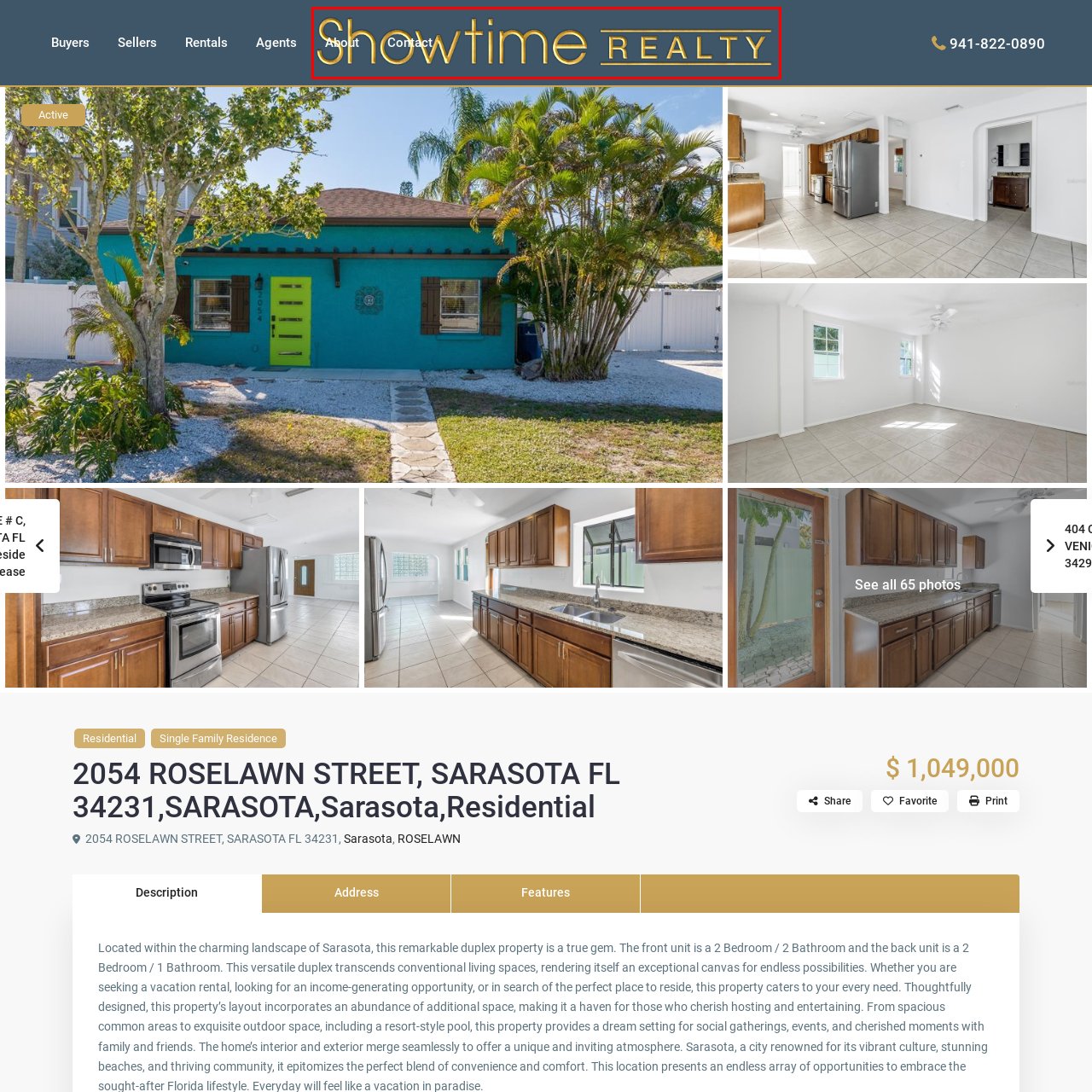Look closely at the image highlighted in red, What is the background color of the logo? 
Respond with a single word or phrase.

Muted blue